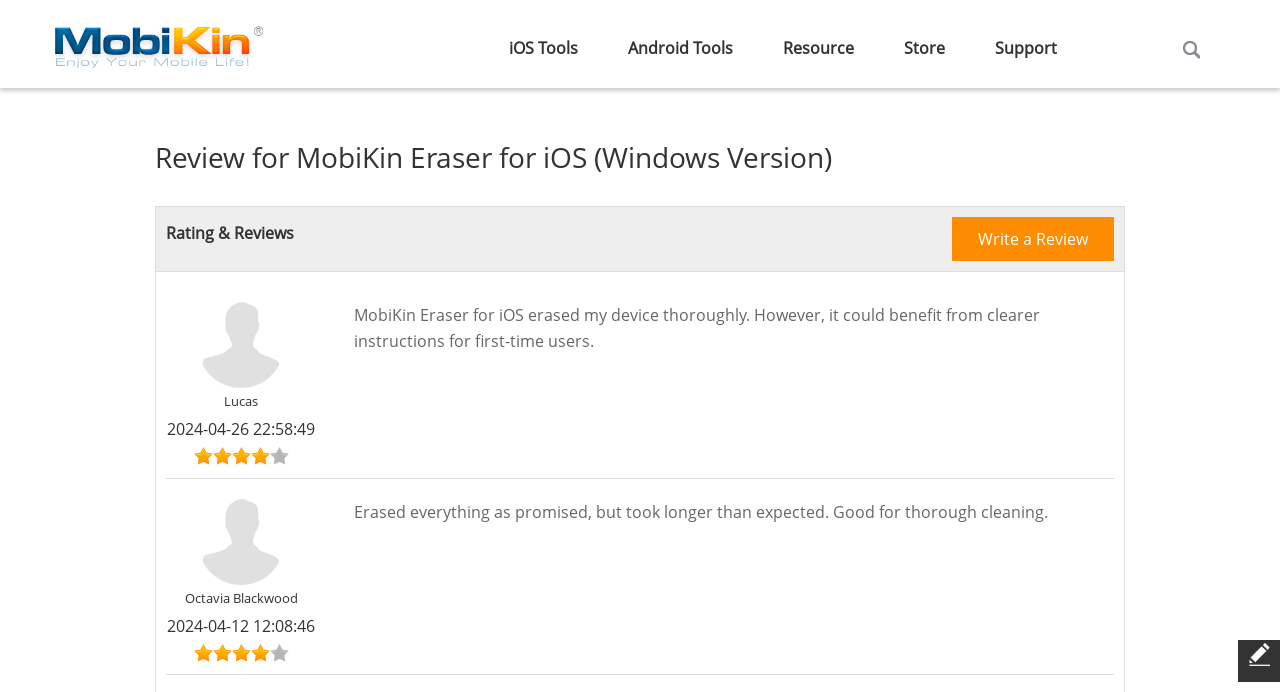Ascertain the bounding box coordinates for the UI element detailed here: "Resource". The coordinates should be provided as [left, top, right, bottom] with each value being a float between 0 and 1.

[0.604, 0.029, 0.675, 0.11]